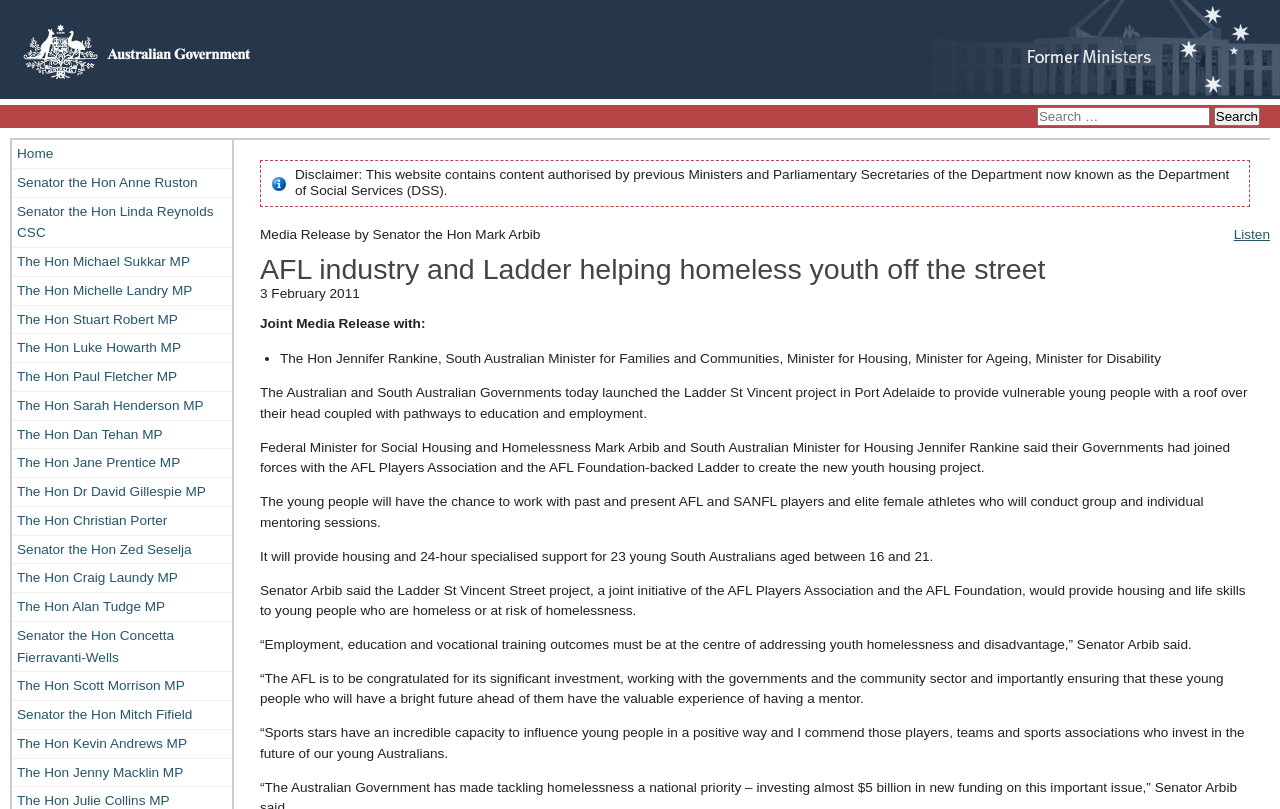Locate the UI element that matches the description Senator the Hon Mitch Fifield in the webpage screenshot. Return the bounding box coordinates in the format (top-left x, top-left y, bottom-right x, bottom-right y), with values ranging from 0 to 1.

[0.009, 0.867, 0.181, 0.901]